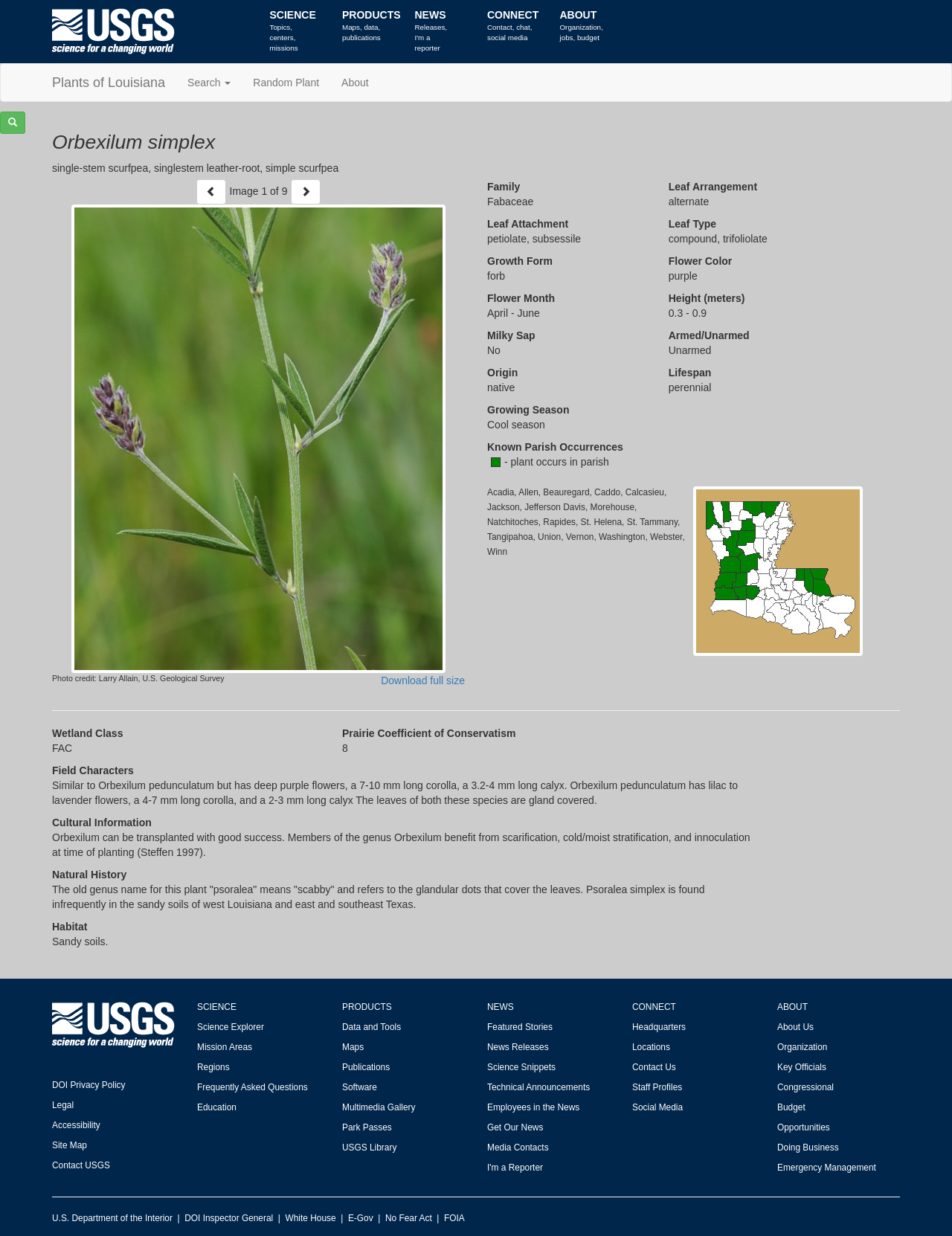Based on the image, provide a detailed response to the question:
What is the flower color of the plant?

The flower color of the plant can be found in the section 'Flower Color' which is located in the middle of the webpage, and it is stated as 'purple'.